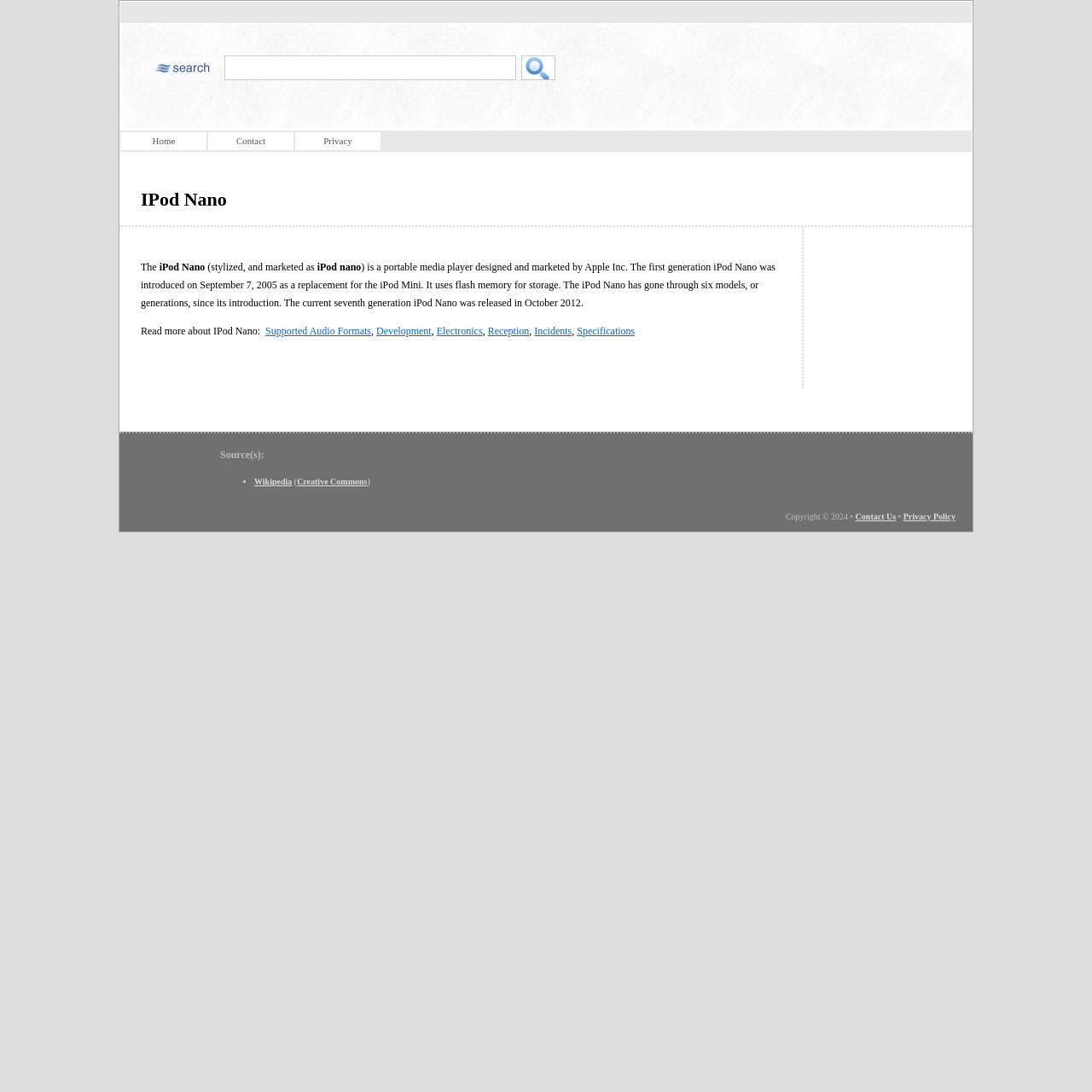Please provide a comprehensive response to the question based on the details in the image: How many generations of iPod Nano have been released?

The answer can be found in the static text 'The current seventh generation iPod Nano was released in October 2012.' which mentions the number of generations of iPod Nano.